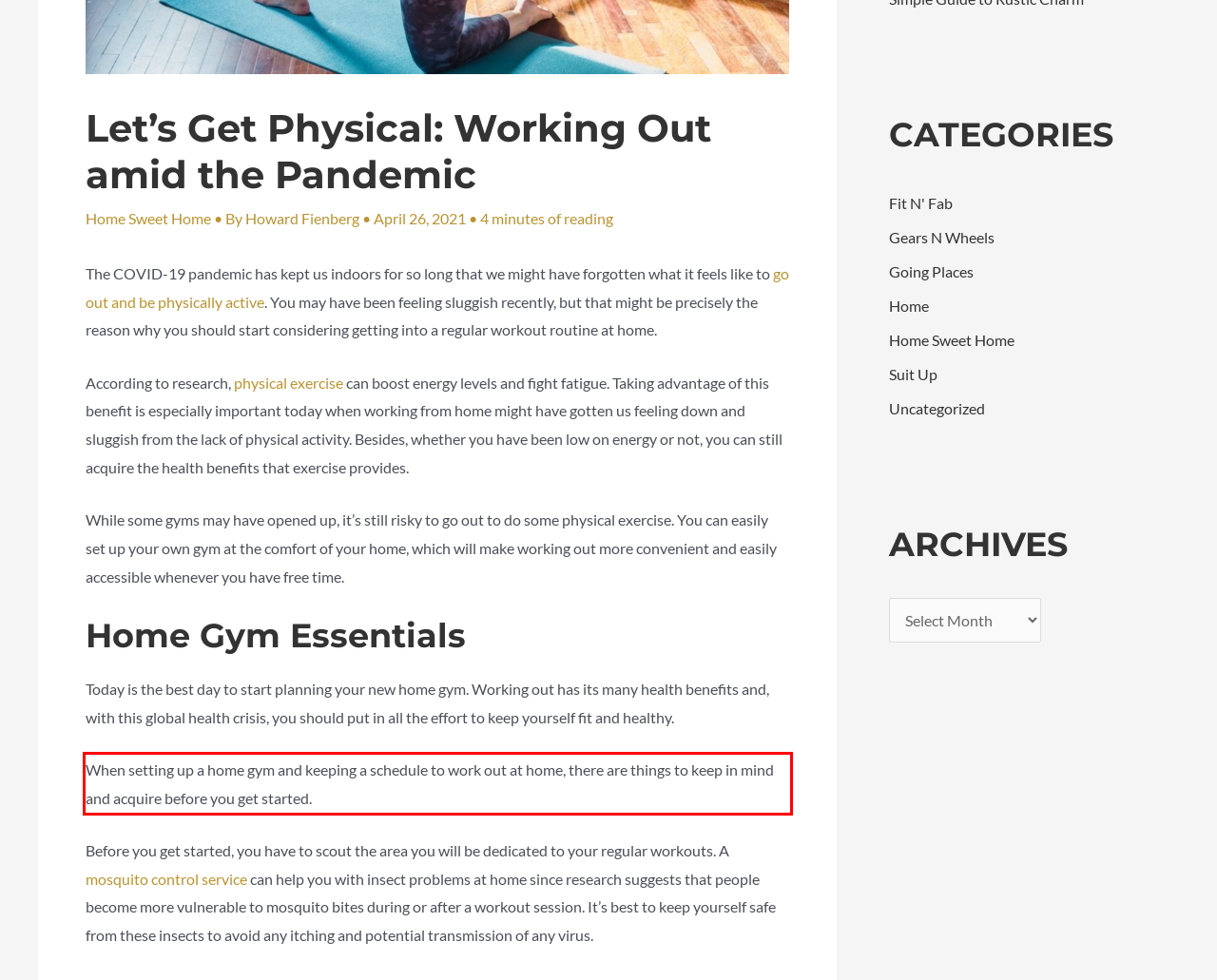Please perform OCR on the text within the red rectangle in the webpage screenshot and return the text content.

When setting up a home gym and keeping a schedule to work out at home, there are things to keep in mind and acquire before you get started.